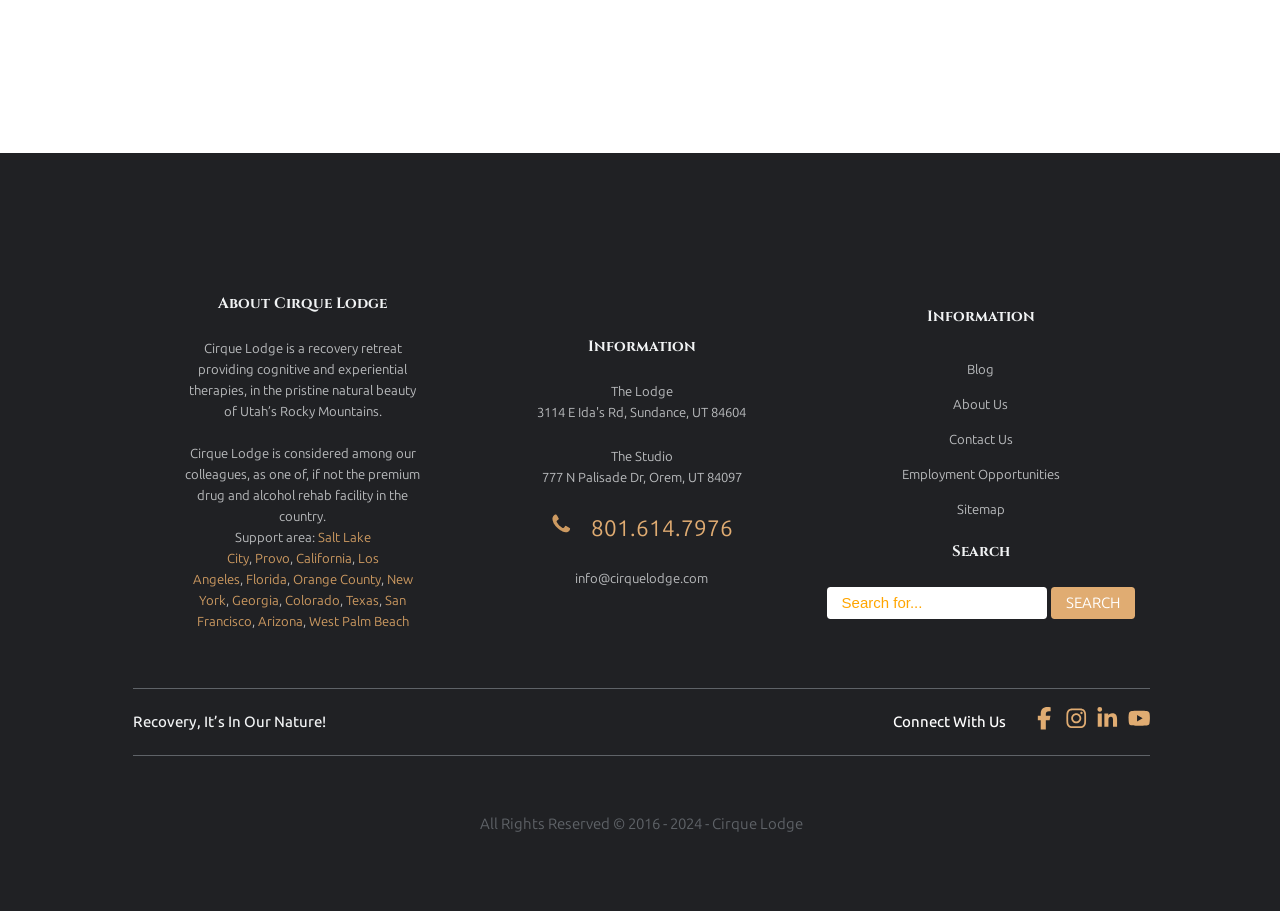Please identify the bounding box coordinates of the clickable region that I should interact with to perform the following instruction: "Click on the 'About Us' link". The coordinates should be expressed as four float numbers between 0 and 1, i.e., [left, top, right, bottom].

[0.689, 0.424, 0.844, 0.463]